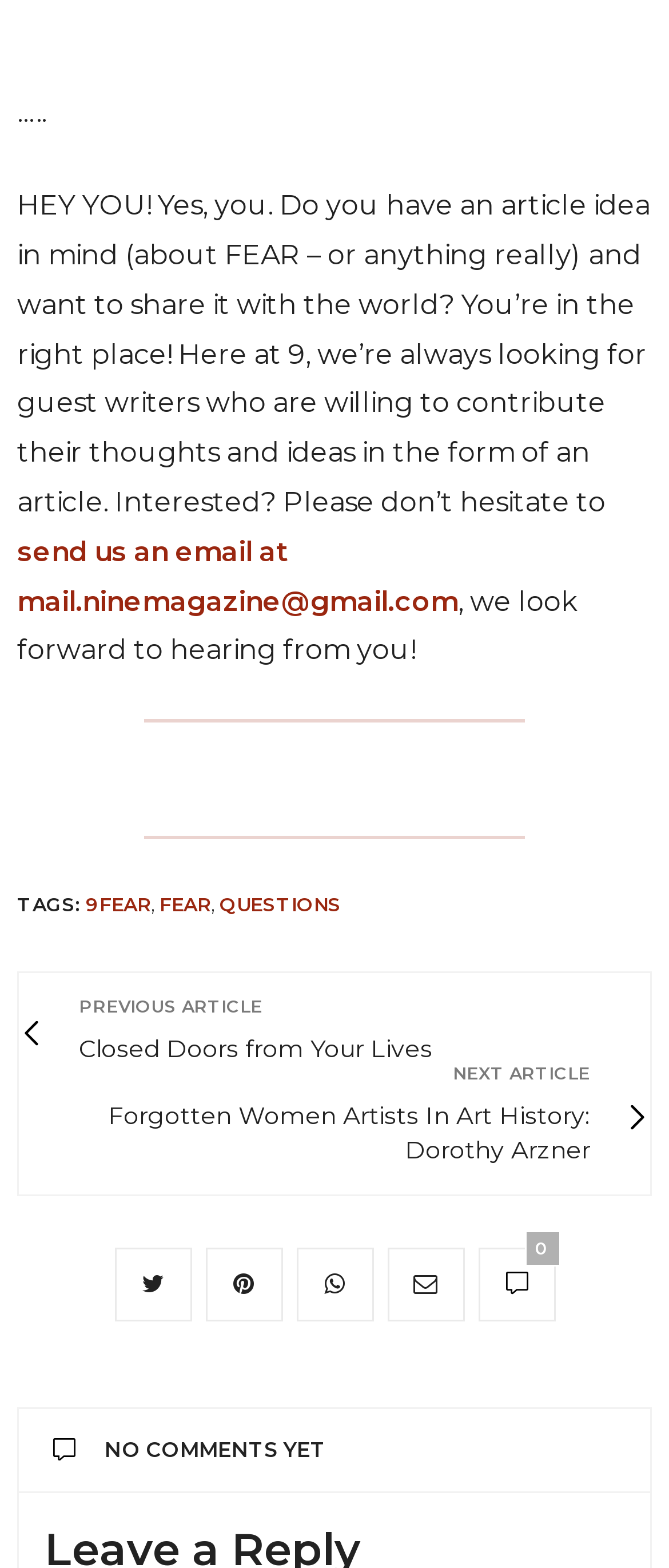Locate the bounding box coordinates of the area where you should click to accomplish the instruction: "Explore Business".

None